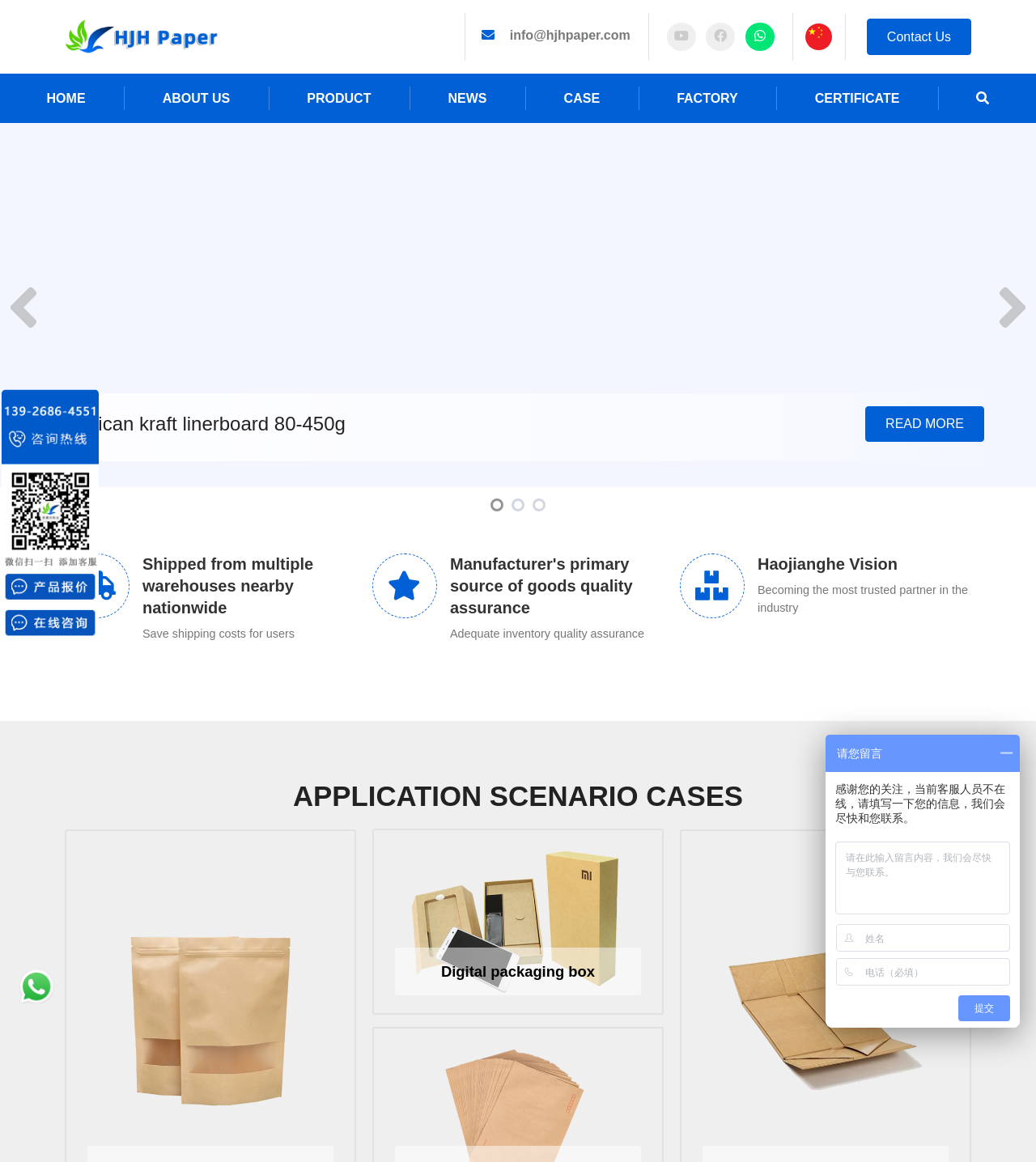Find the bounding box coordinates for the UI element that matches this description: "Contact Us".

[0.837, 0.016, 0.938, 0.047]